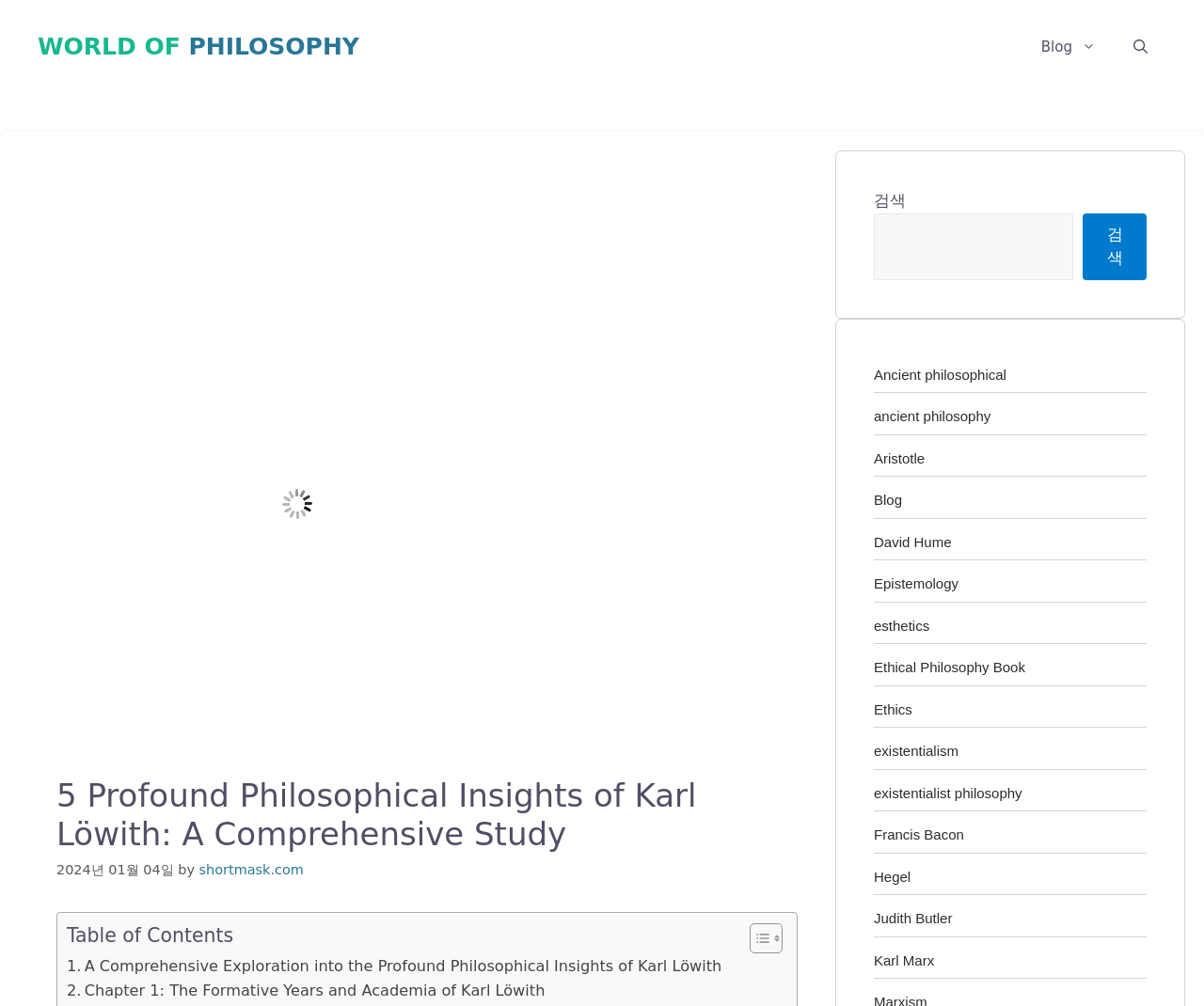Given the description of the UI element: "world of philosophy", predict the bounding box coordinates in the form of [left, top, right, bottom], with each value being a float between 0 and 1.

[0.031, 0.033, 0.298, 0.061]